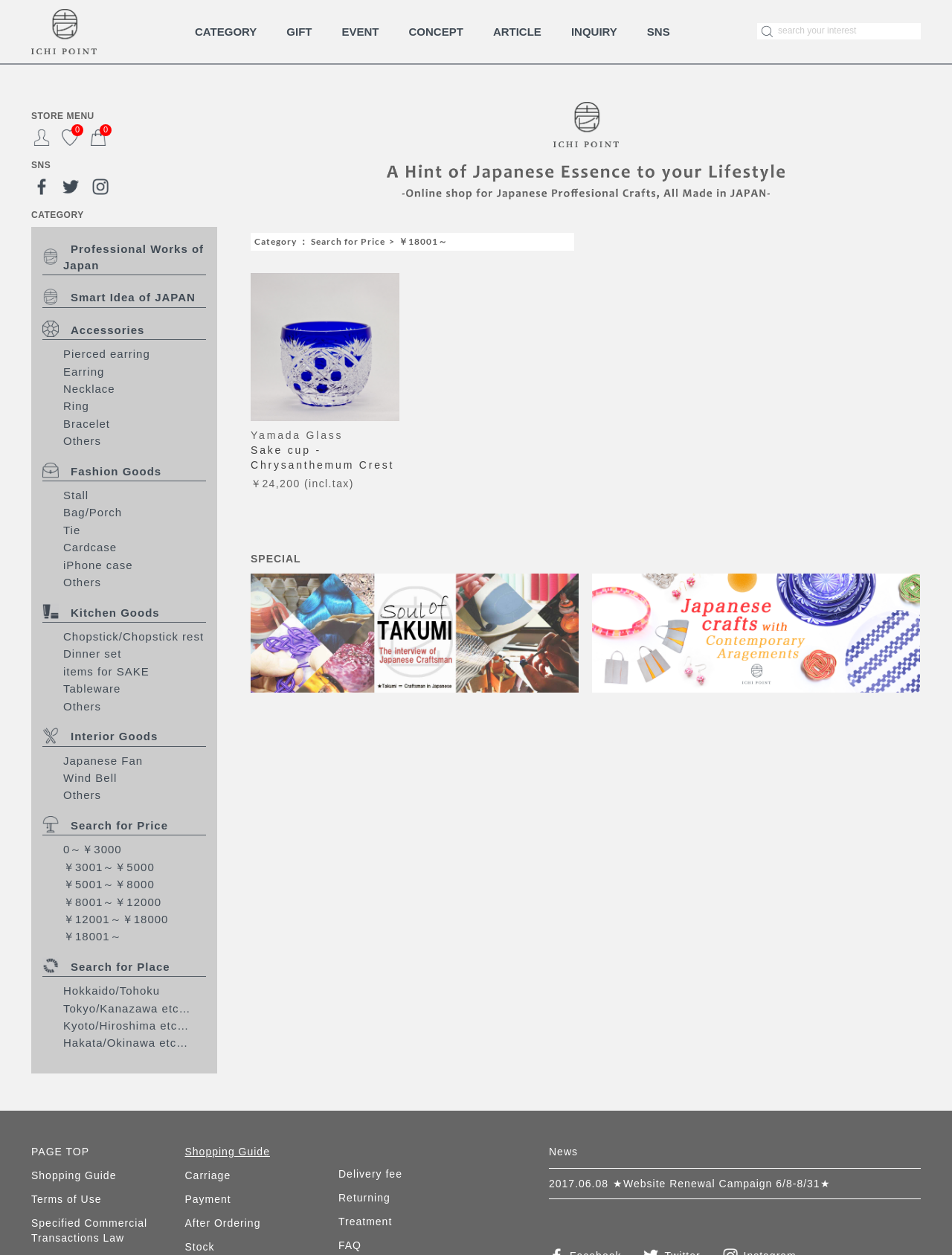Identify the bounding box of the UI element that matches this description: "Search for Place".

[0.045, 0.762, 0.216, 0.778]